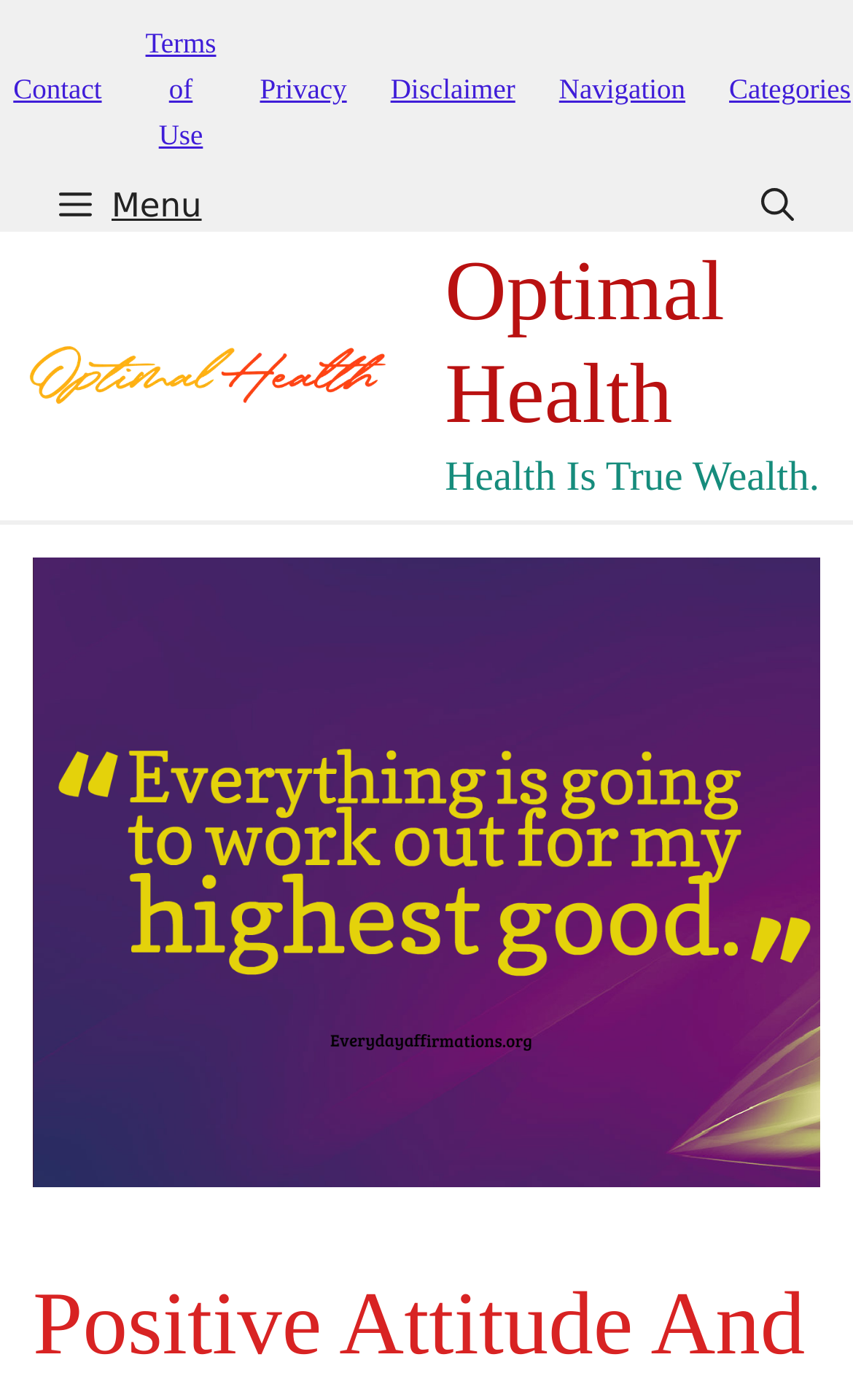Find the bounding box coordinates of the area to click in order to follow the instruction: "click Contact".

[0.016, 0.051, 0.119, 0.075]